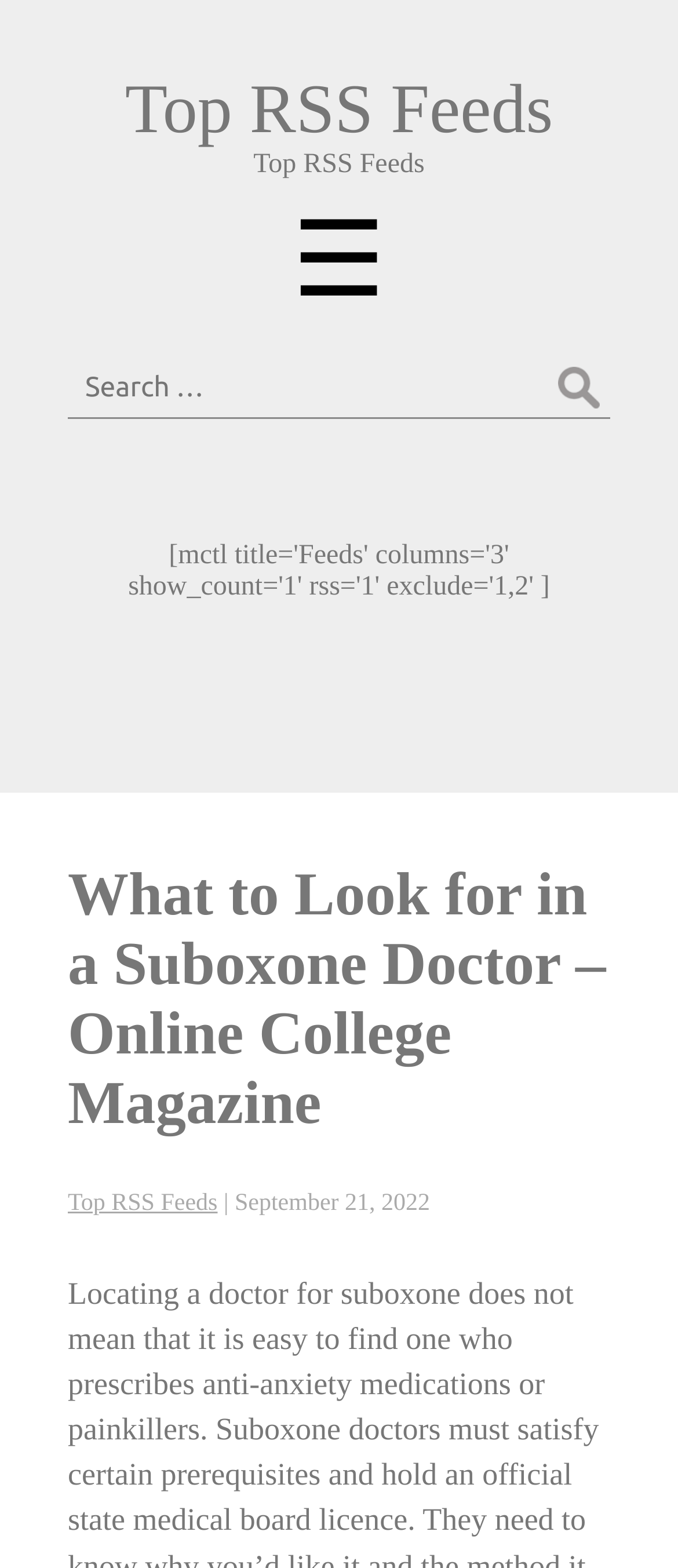Generate a thorough caption detailing the webpage content.

The webpage appears to be an article from Online College Magazine, with the title "What to Look for in a Suboxone Doctor". At the top left corner, there is a button labeled "☰ Menu". Next to it, on the top right corner, is a link labeled "Top RSS Feeds". Below the menu button, there is a search bar with a label "Search for:".

The main content of the webpage is divided into two sections. The top section contains the article title, which is also a link, and a timestamp indicating that the article was published on September 21, 2022. Below the title, there is a separator line with a link to "Top RSS Feeds" on the left and the publication date on the right.

The main article content is not explicitly described in the accessibility tree, but based on the meta description, it likely discusses the challenges of finding a doctor who prescribes suboxone and other medications, and the prerequisites that suboxone doctors must satisfy.